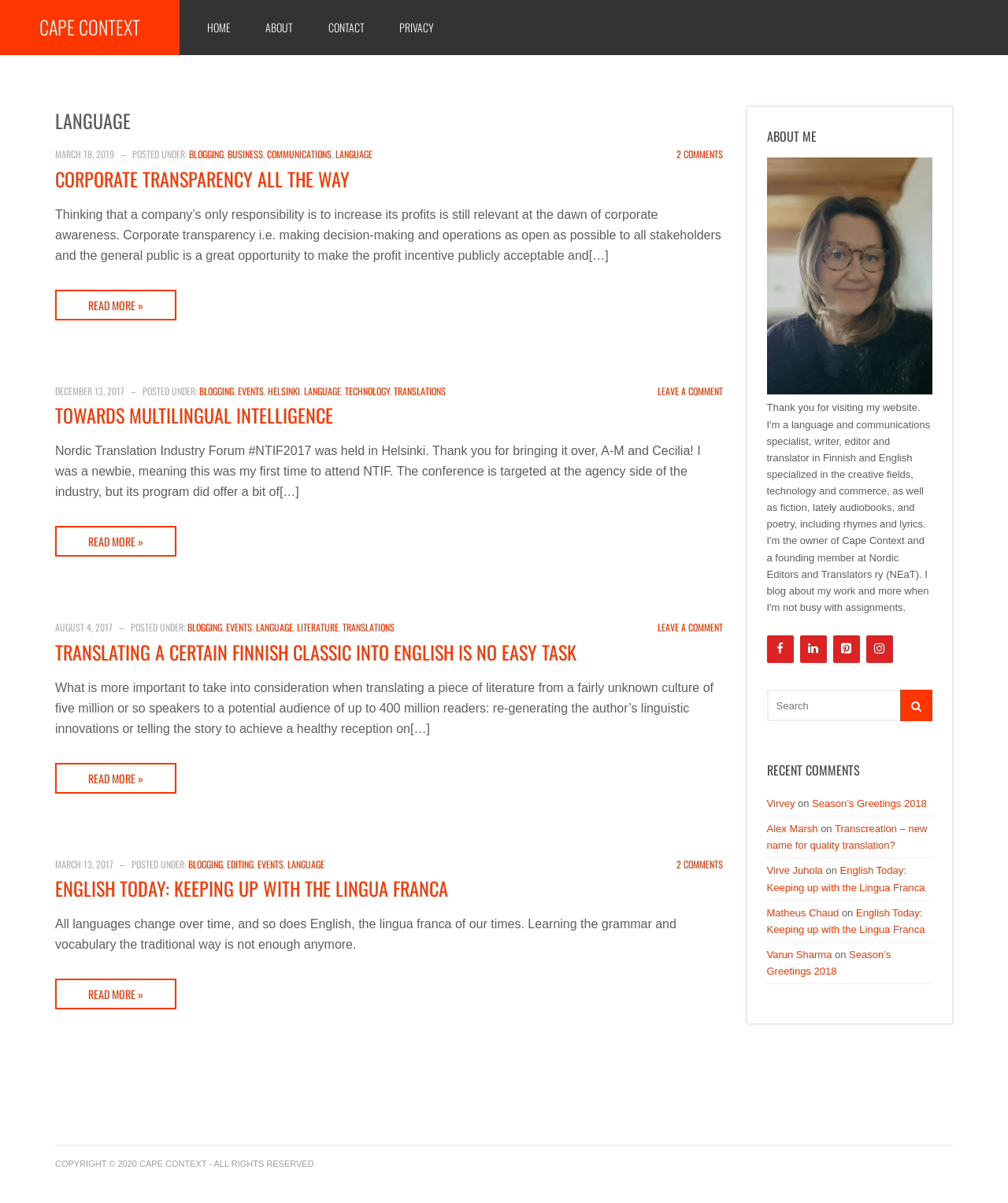Describe the entire webpage, focusing on both content and design.

The webpage is titled "Language Archives – Cape Context" and has a prominent heading "CAPE CONTEXT" at the top. Below the heading, there are five links: "HOME", "ABOUT", "CONTACT", and "PRIVACY", which are likely the main navigation menu of the website.

The main content of the webpage is divided into four sections, each containing an article with a heading, a timestamp, and a brief description. The articles are arranged in a vertical column, with the most recent one at the top.

The first article has a heading "CORPORATE TRANSPARENCY ALL THE WAY" and a timestamp "MARCH 18, 2019". The article discusses the importance of corporate transparency and its benefits.

The second article has a heading "TOWARDS MULTILINGUAL INTELLIGENCE" and a timestamp "DECEMBER 13, 2017". The article appears to be about the Nordic Translation Industry Forum and its focus on multilingual intelligence.

The third article has a heading "TRANSLATING A CERTAIN FINNISH CLASSIC INTO ENGLISH IS NO EASY TASK" and a timestamp "AUGUST 4, 2017". The article discusses the challenges of translating a Finnish classic into English.

The fourth article has a heading "ENGLISH TODAY: KEEPING UP WITH THE LINGUA FRANCA" and a timestamp "MARCH 13, 2017". The article talks about the importance of keeping up with the changing English language.

Each article has a "READ MORE »" link at the bottom, which likely leads to the full article.

On the right-hand side of the webpage, there is a complementary section with two parts. The top part has a heading "ABOUT ME" and an image. The bottom part has links to Facebook and LinkedIn.

Overall, the webpage appears to be a blog or archive of articles related to language, translation, and communication, with a focus on corporate transparency, multilingual intelligence, and the English language.